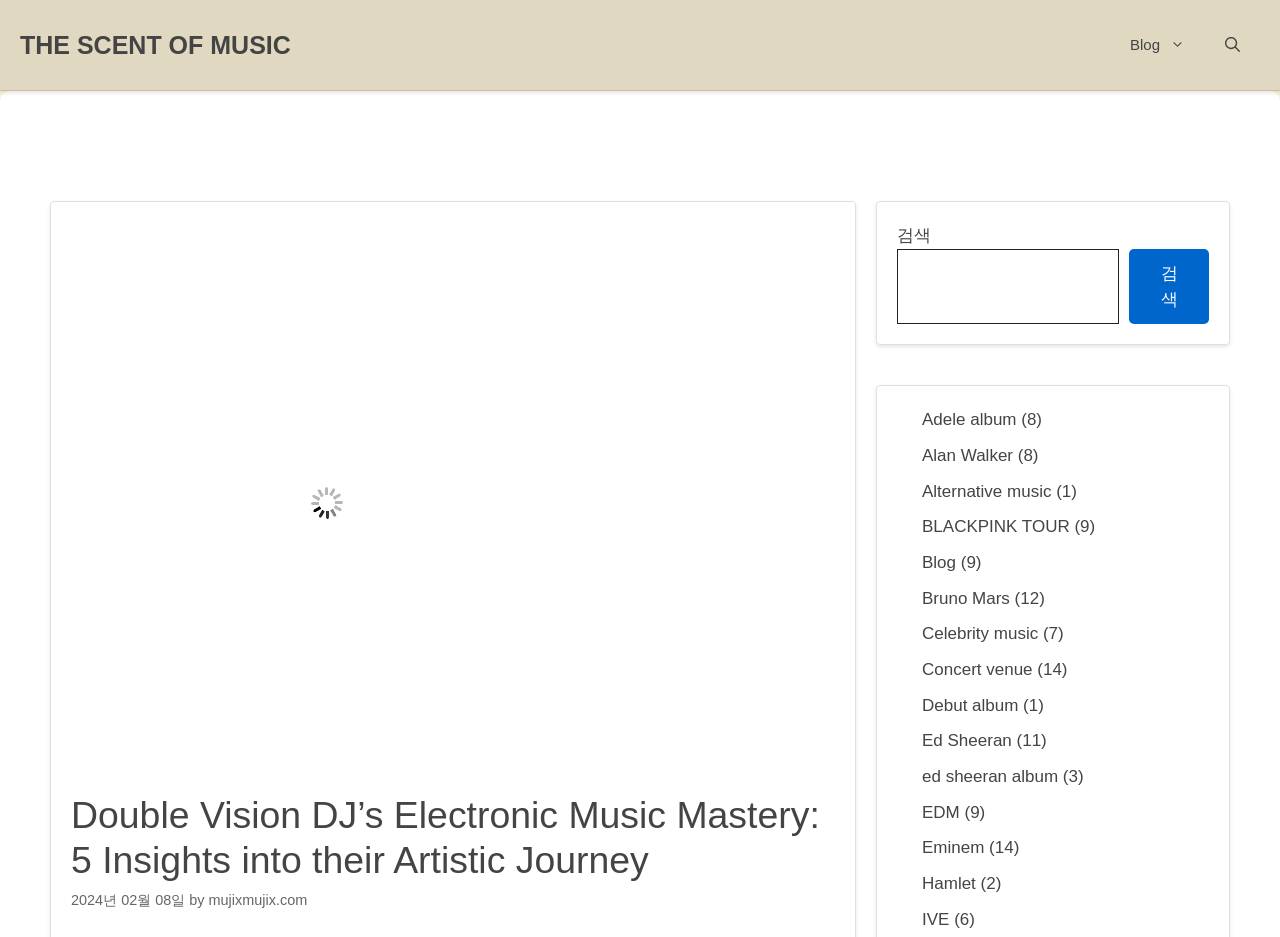What is the main heading of this webpage? Please extract and provide it.

Double Vision DJ’s Electronic Music Mastery: 5 Insights into their Artistic Journey